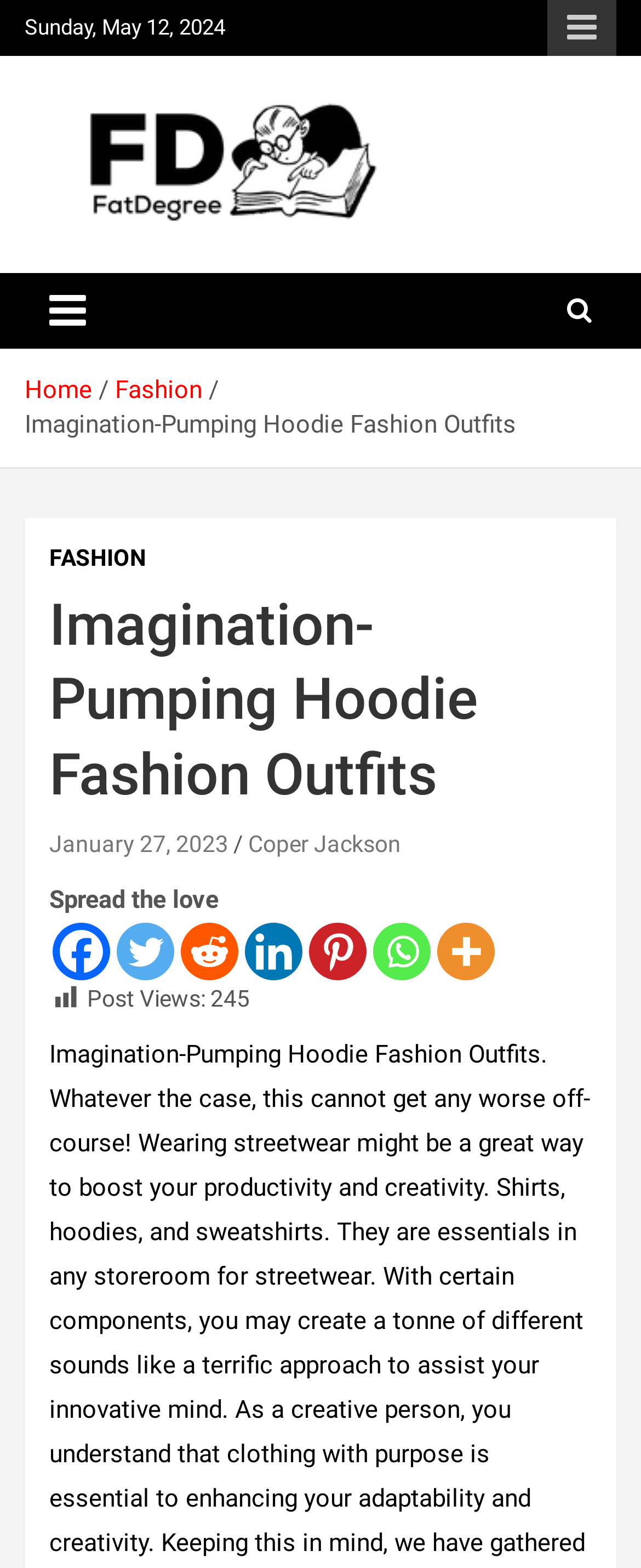How many social media platforms are available for sharing?
Look at the screenshot and respond with a single word or phrase.

7